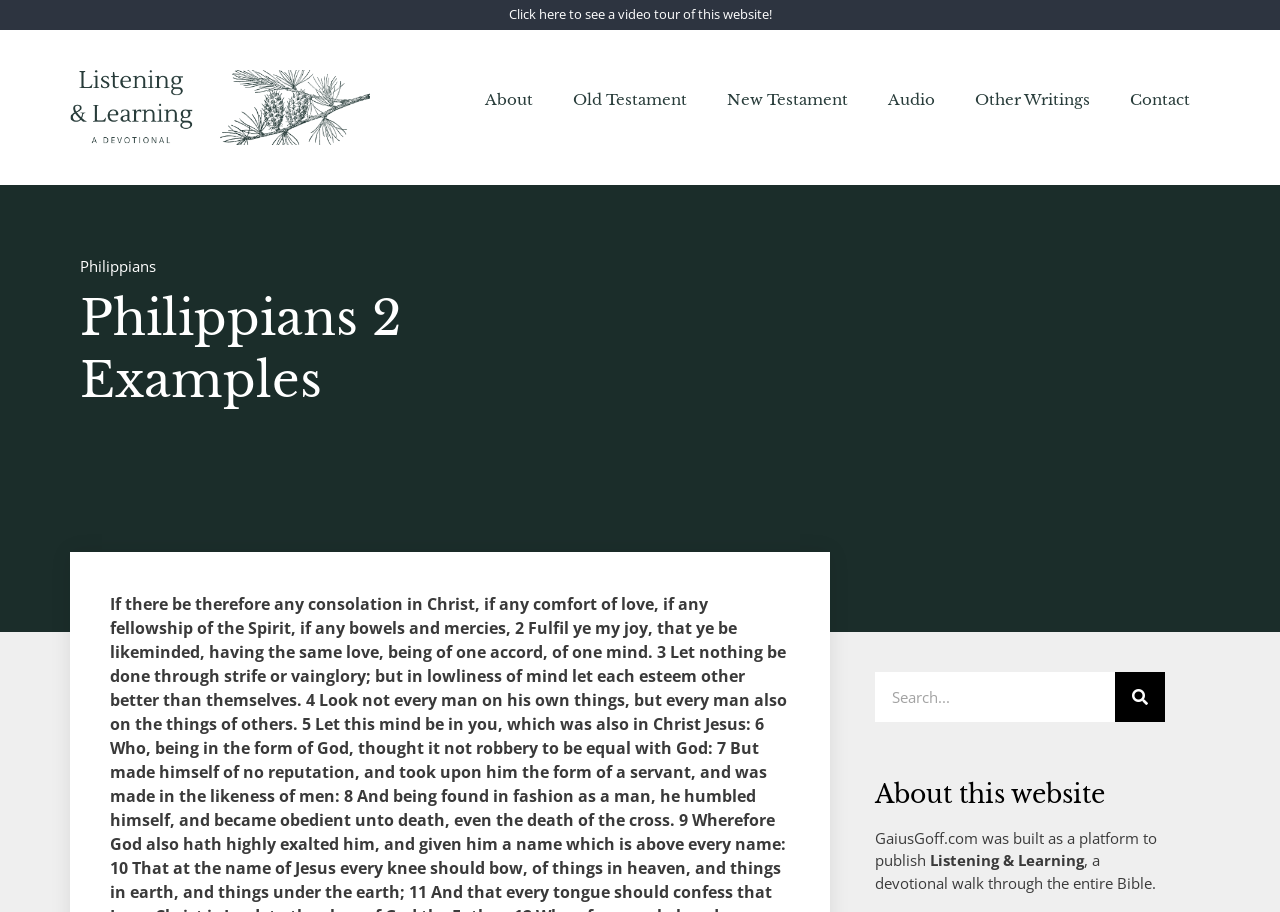Write an exhaustive caption that covers the webpage's main aspects.

The webpage is about Philippians 2 Examples, specifically focused on Listening & Learning. At the top, there is a complementary section with a link to a video tour of the website. Below this, there is a banner with a link to "Listening & Learning" accompanied by an image. 

To the right of the banner, there is a primary navigation menu with links to "About", "Old Testament", "New Testament", "Audio", "Other Writings", and "Contact". 

Further down, there is a link to "Philippians" and a heading that reads "Philippians 2 Examples". Below this heading, there is a search bar with a search box and a search button. 

On the right side of the search bar, there is a heading that reads "About this website" followed by a paragraph of text that describes the purpose of the website, GaiusGoff.com, which is to publish a devotional walk through the entire Bible. The text also mentions "Listening & Learning" again.